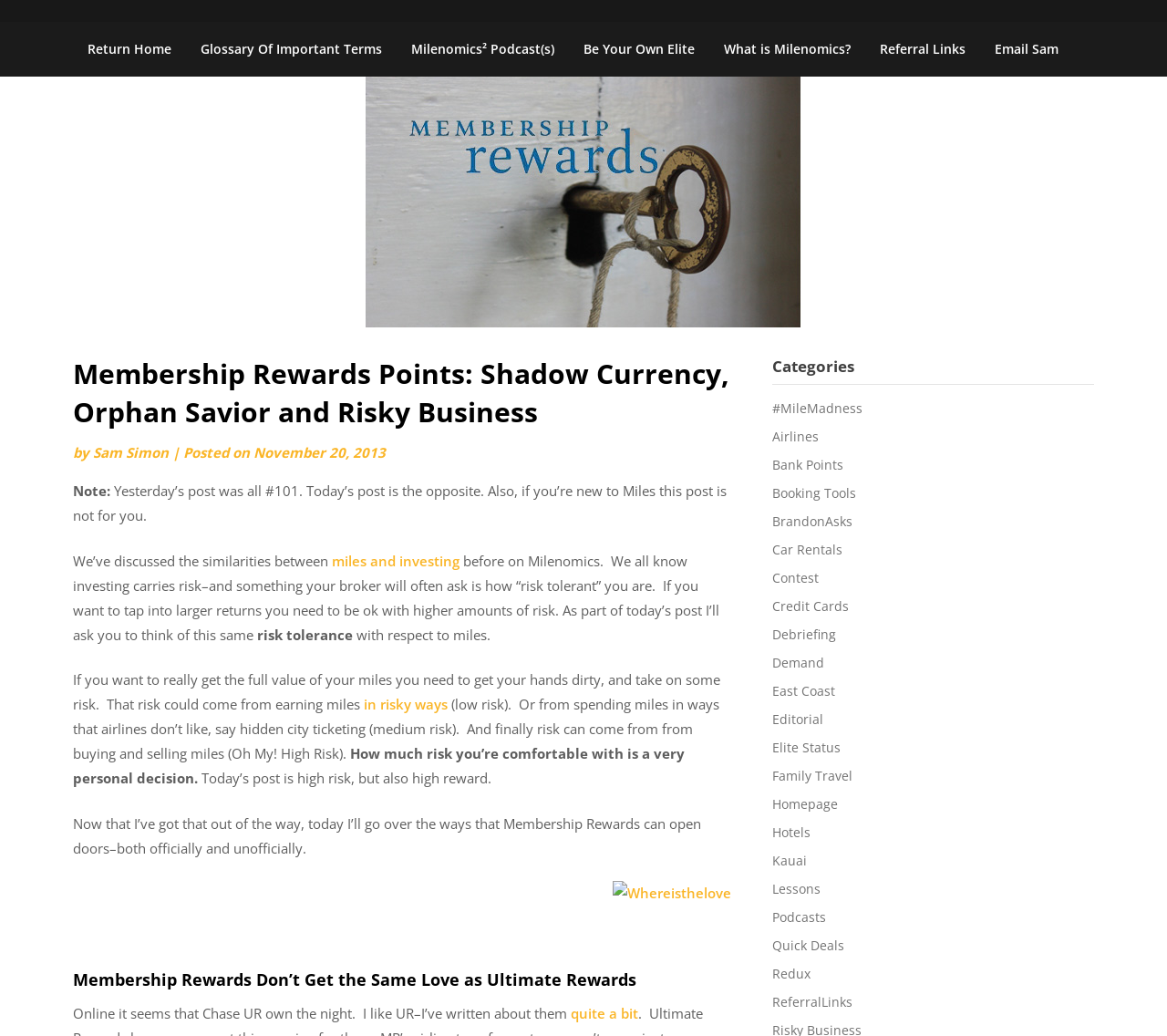Please identify the coordinates of the bounding box for the clickable region that will accomplish this instruction: "Read the article by Sam Simon".

[0.08, 0.428, 0.145, 0.446]